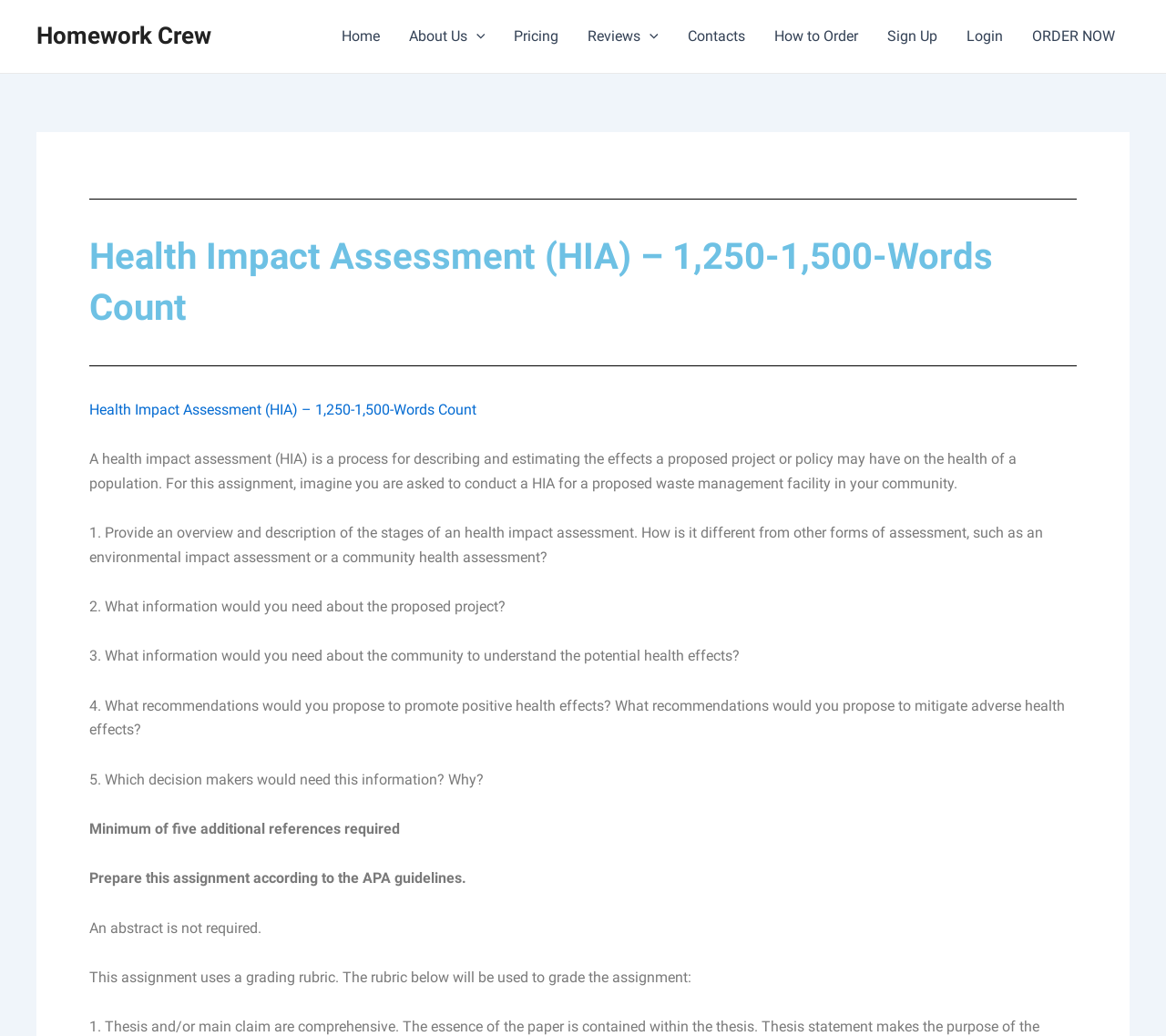What is the purpose of a Health Impact Assessment?
Please give a detailed answer to the question using the information shown in the image.

According to the webpage, a Health Impact Assessment (HIA) is a process for describing and estimating the effects a proposed project or policy may have on the health of a population. This implies that the purpose of an HIA is to describe and estimate the potential health effects of a project or policy.